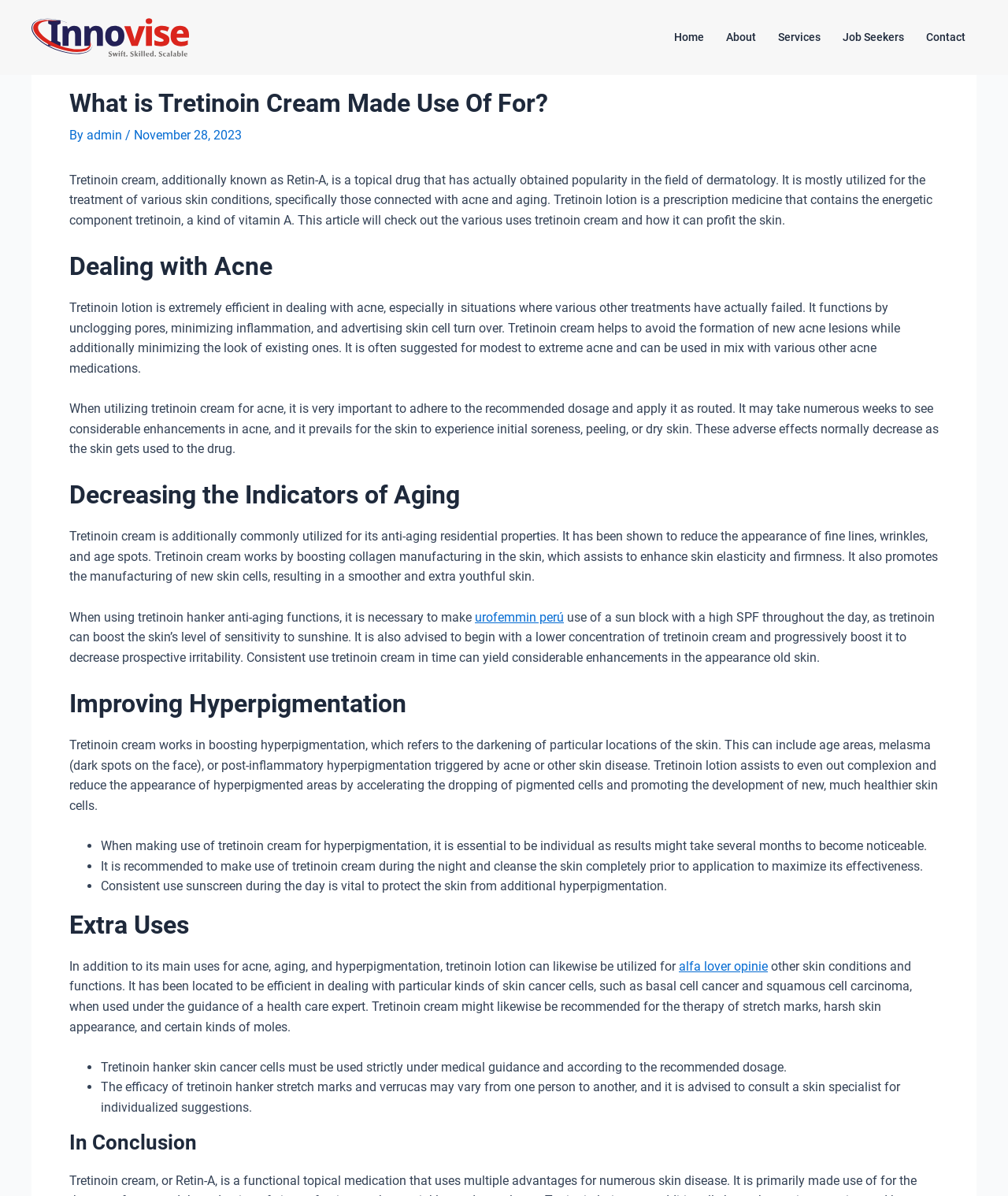Please analyze the image and provide a thorough answer to the question:
What is a common side effect of using Tretinoin cream?

According to the webpage, when using Tretinoin cream for acne, it is common to experience initial soreness, peeling, or dry skin. These side effects usually decrease as the skin gets used to the drug.